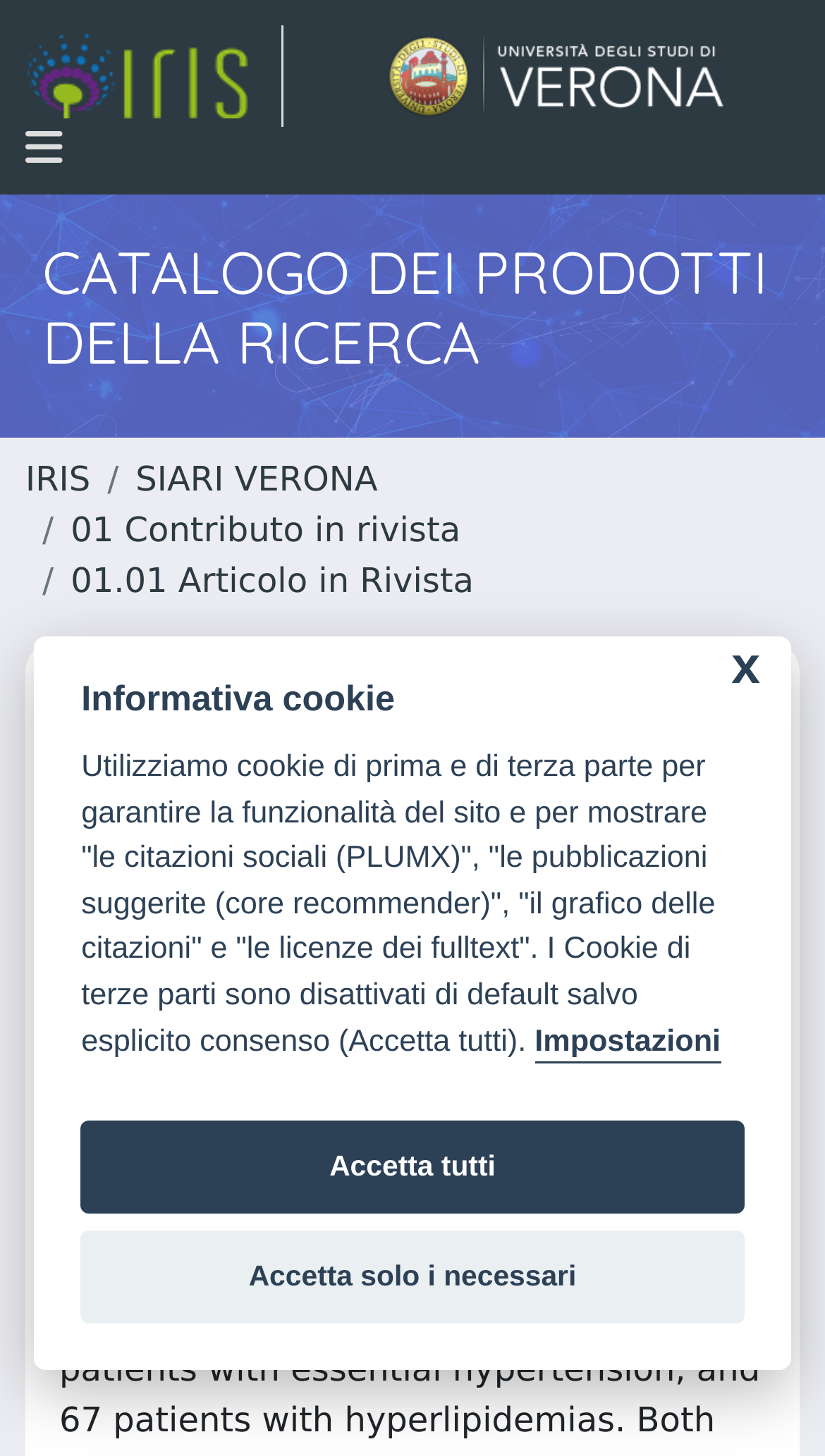What is the purpose of the cookie?
Please give a detailed and thorough answer to the question, covering all relevant points.

I found this information by looking at the cookie information dialog, which states that cookies are used to guarantee the functionality of the site, as well as to show social citations, suggested publications, and other features.